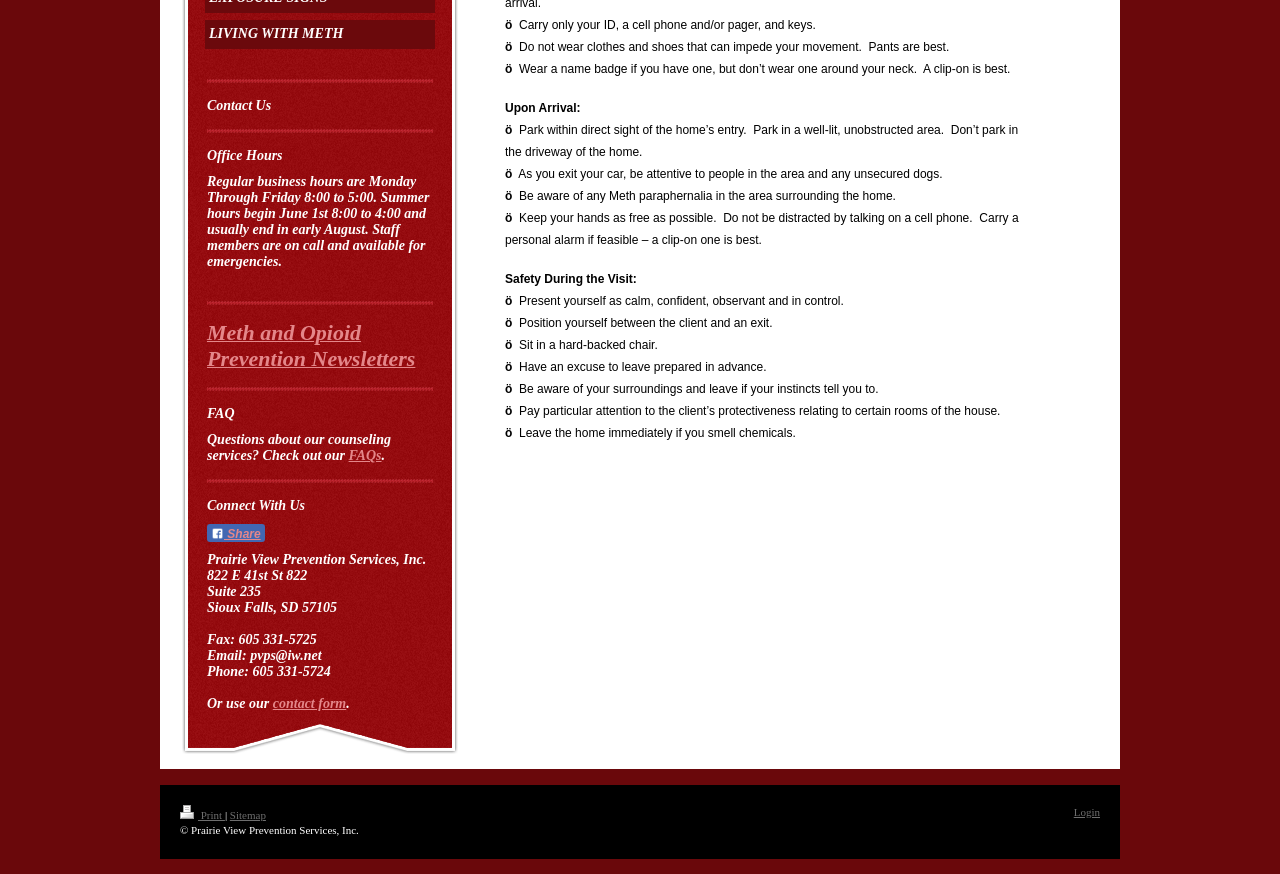Identify the bounding box of the UI component described as: "contact form".

[0.213, 0.796, 0.271, 0.814]